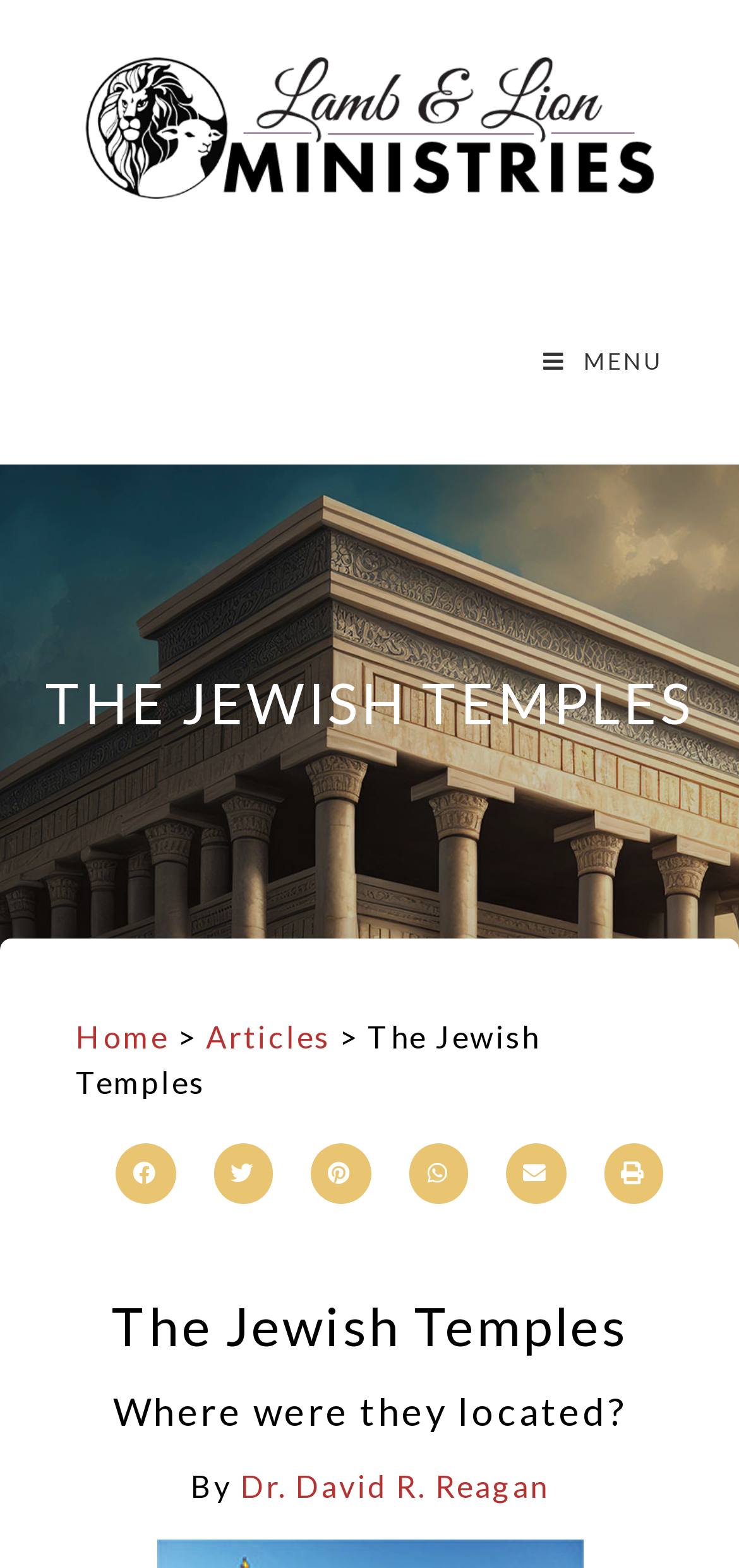Explain the webpage in detail.

The webpage is about the Jewish Temples, with a main heading "THE JEWISH TEMPLES" located near the top of the page. Below this heading, there is a navigation menu with links to "Home" and "Articles" on the left side, and a title "The Jewish Temples" on the right side. 

On the top-right corner, there is a menu icon labeled "MENU". 

Further down, there are social media sharing buttons, including Facebook, Twitter, Pinterest, WhatsApp, email, and print, aligned horizontally across the page.

The main content of the page starts with a heading "The Jewish Temples" followed by a subheading "Where were they located?" located below it. 

The author of the article, Dr. David R. Reagan, is credited at the bottom of the page, with a "By" label preceding his name.